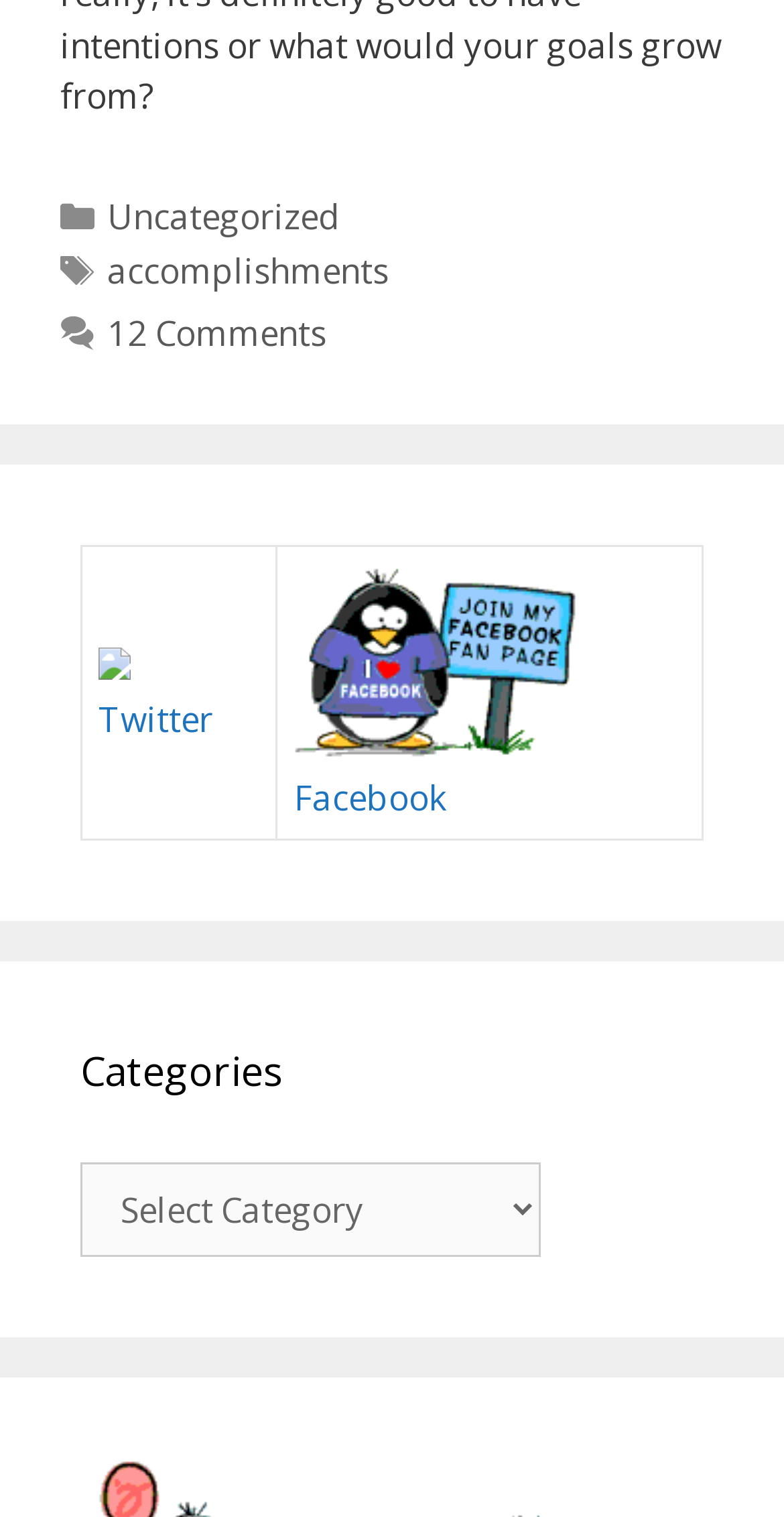What social media platforms are available?
Provide a one-word or short-phrase answer based on the image.

Twitter and Facebook